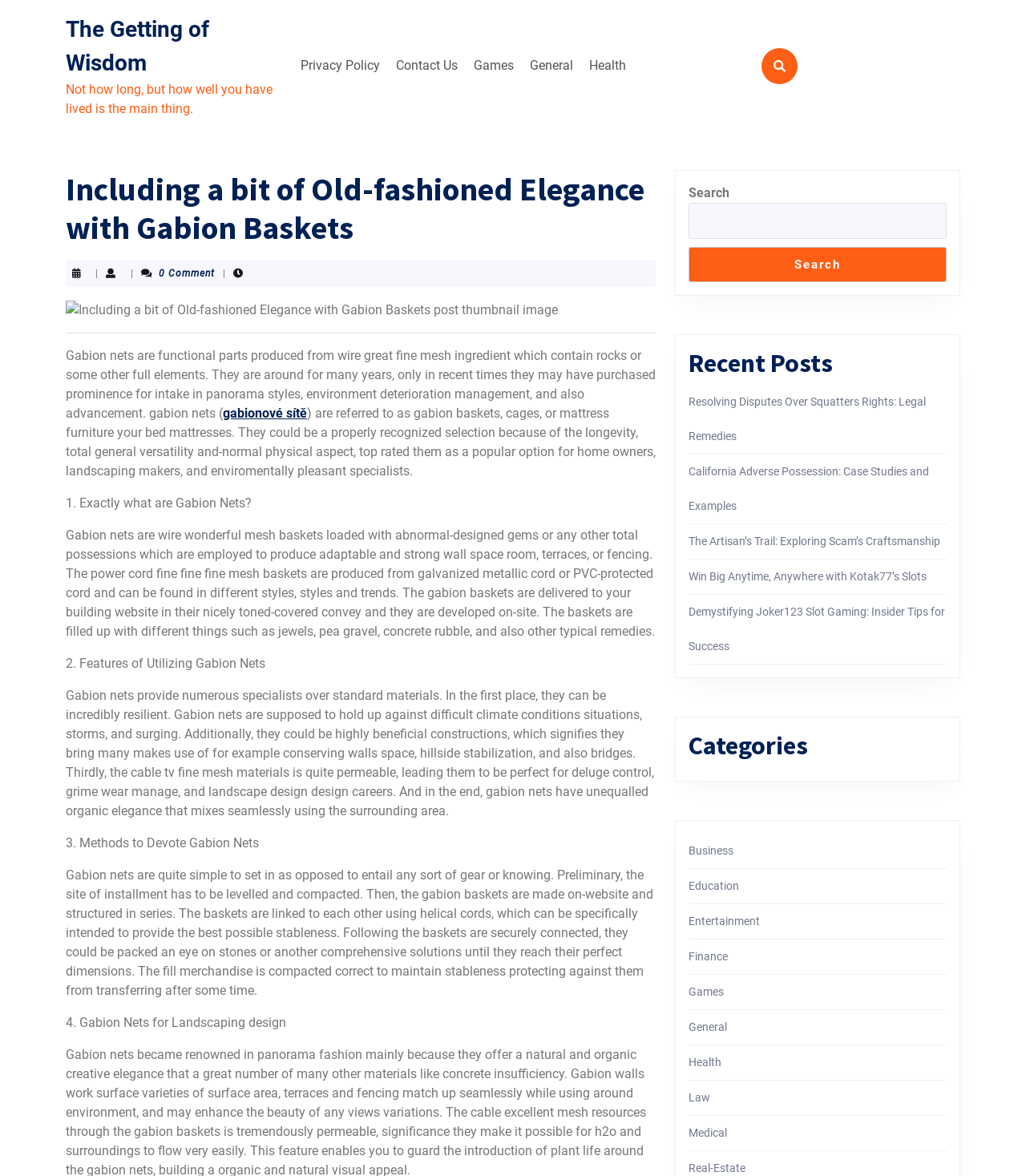Based on the image, please respond to the question with as much detail as possible:
What is the category of the post 'Resolving Disputes Over Squatters Rights: Legal Remedies'?

The post 'Resolving Disputes Over Squatters Rights: Legal Remedies' is listed under the 'Recent Posts' section, and based on its title, it can be categorized under 'Law'.